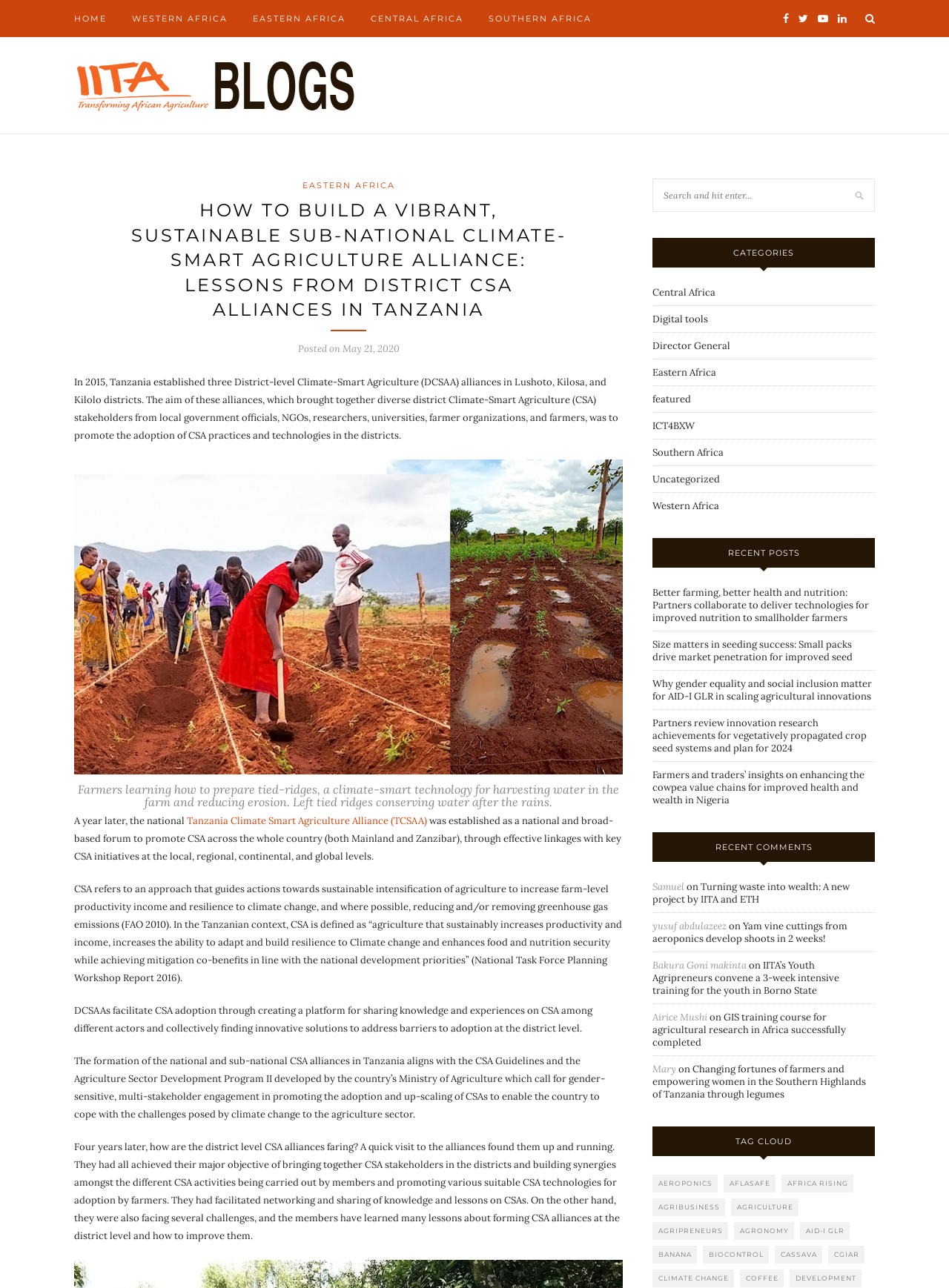What is the topic of the current post?
Look at the screenshot and respond with one word or a short phrase.

Climate-Smart Agriculture alliance